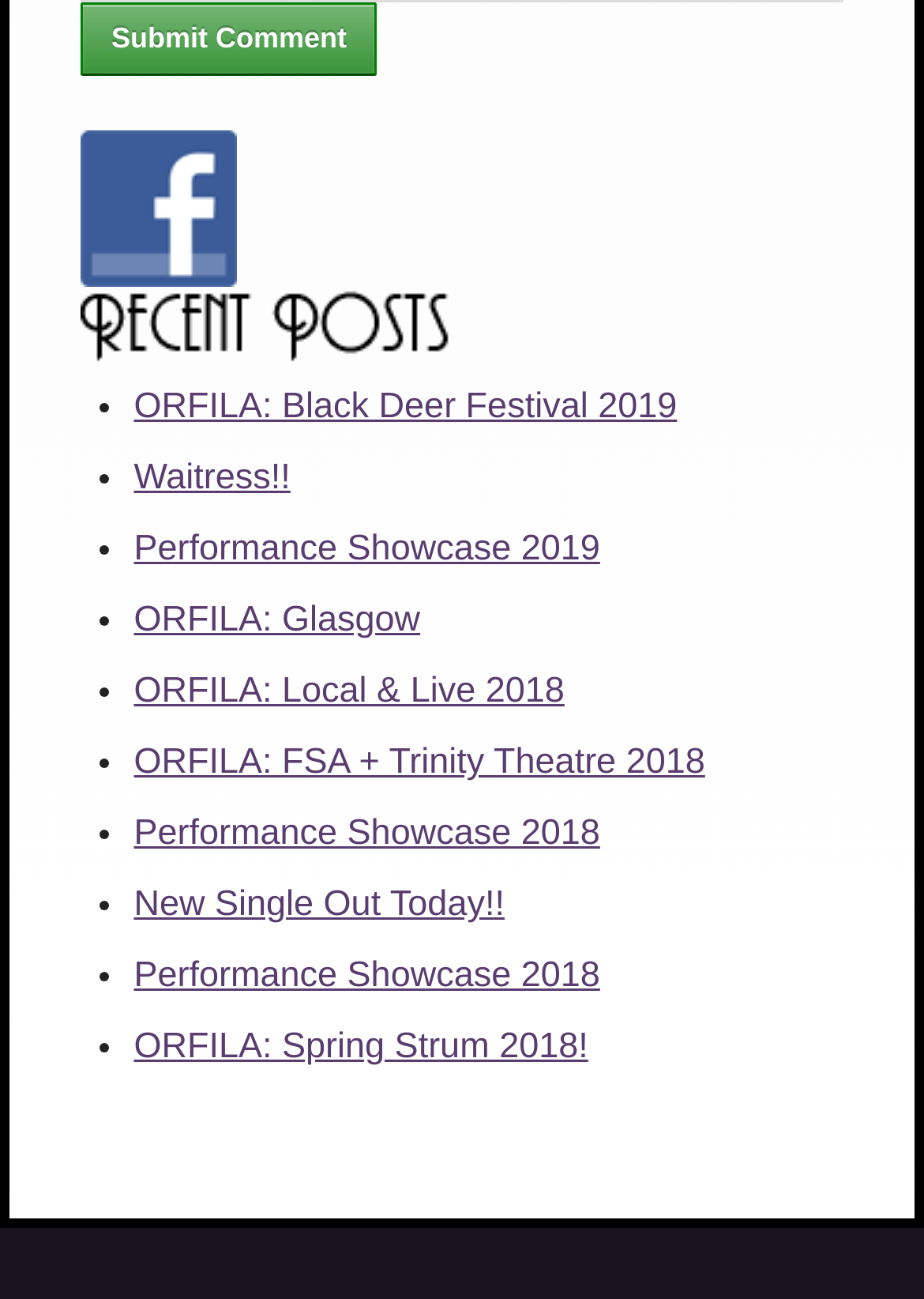Please find the bounding box coordinates for the clickable element needed to perform this instruction: "Read about ORFILA: Black Deer Festival 2019".

[0.145, 0.298, 0.733, 0.329]